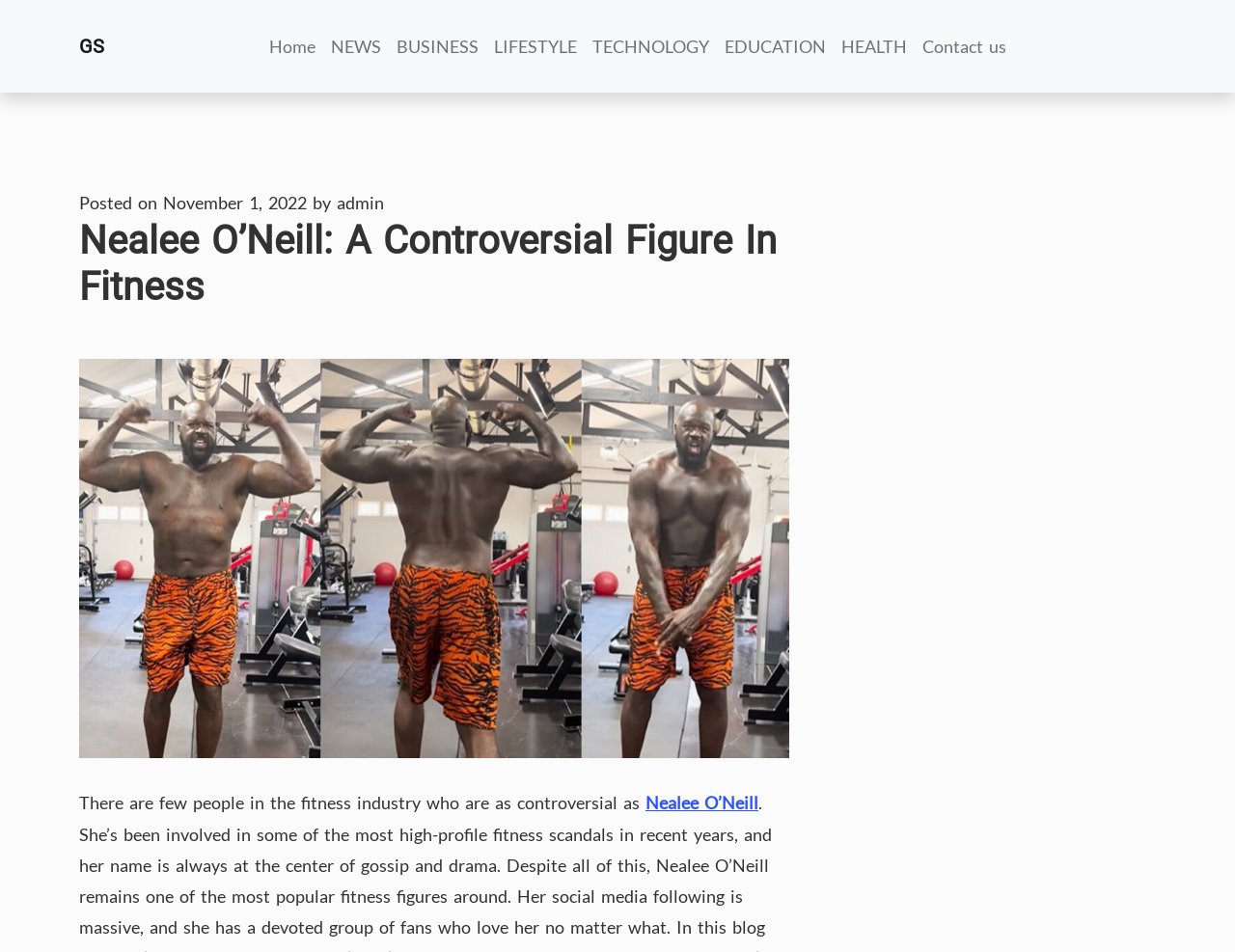Locate and provide the bounding box coordinates for the HTML element that matches this description: "Read More".

None